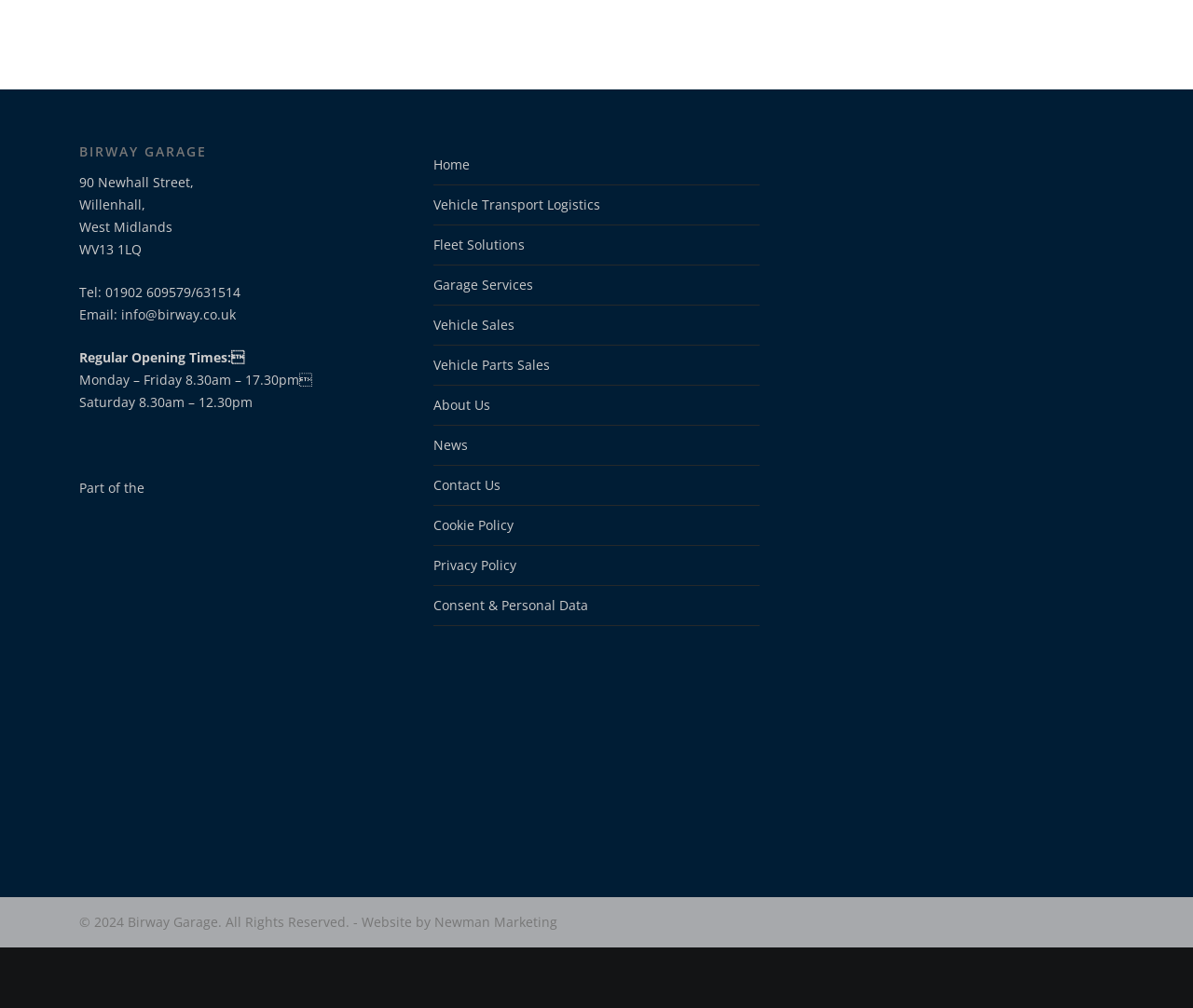Locate the bounding box coordinates of the element that should be clicked to fulfill the instruction: "Click the 'Contact Us' link".

[0.363, 0.523, 0.637, 0.563]